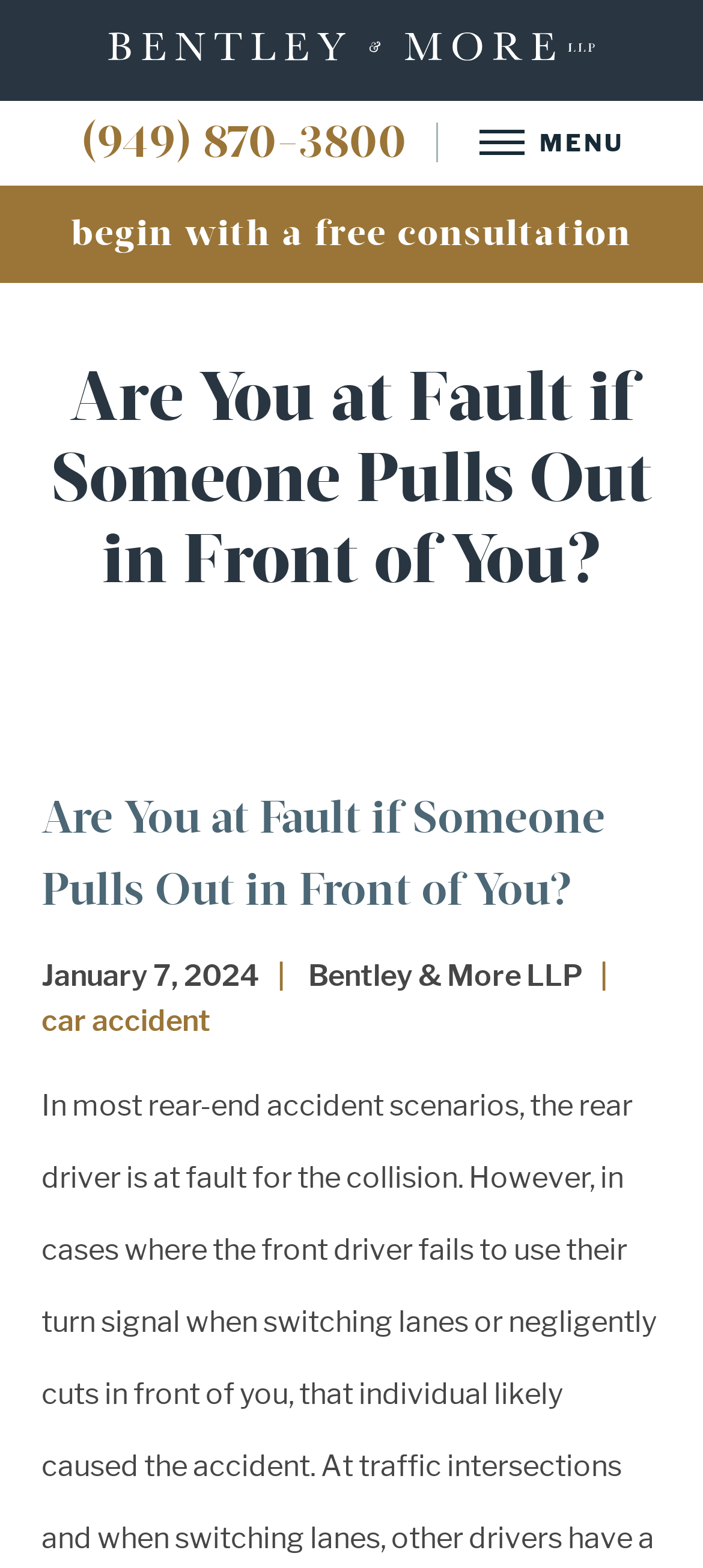What is the topic of the webpage?
Based on the screenshot, answer the question with a single word or phrase.

car accident